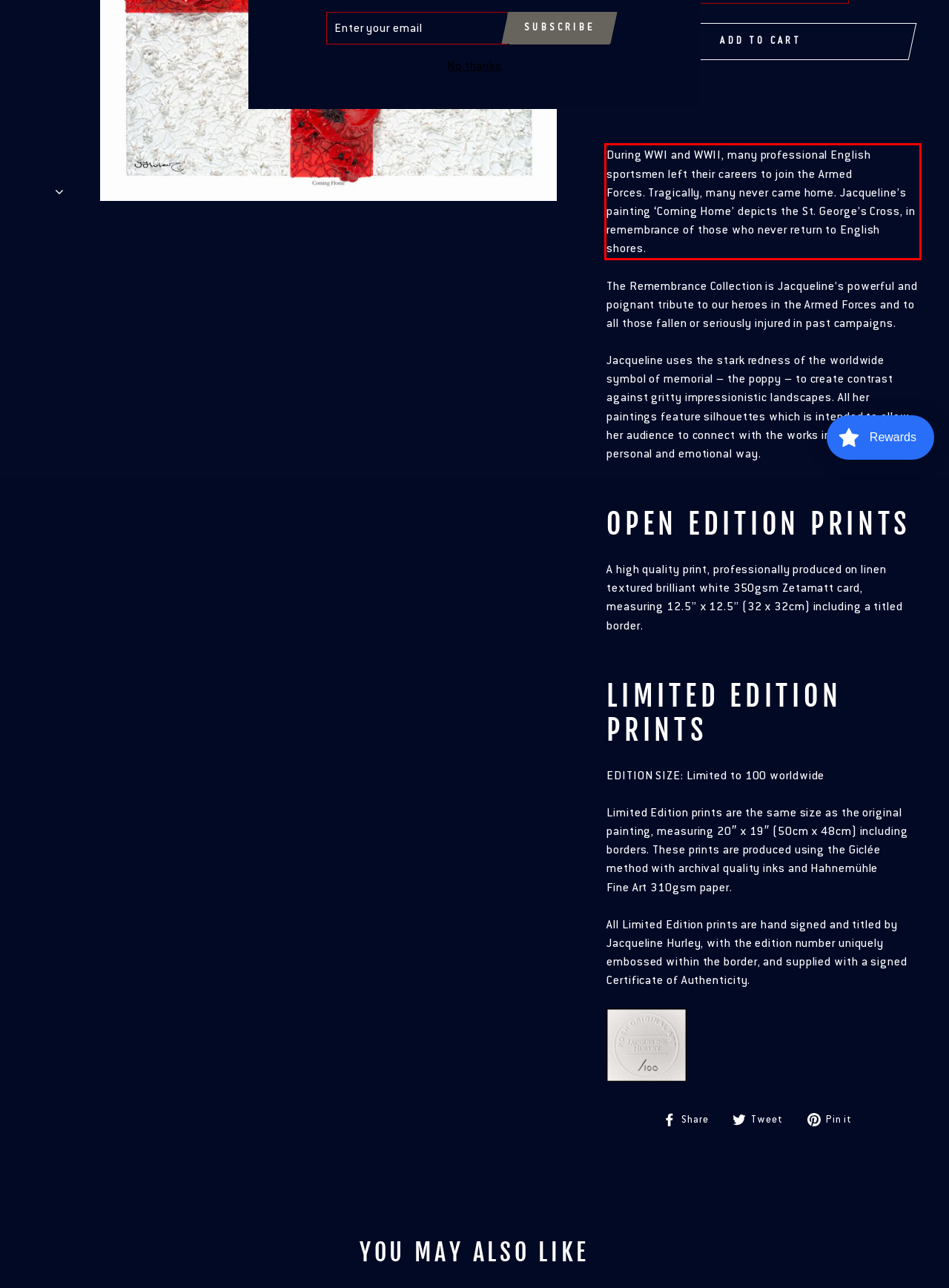Identify the text inside the red bounding box in the provided webpage screenshot and transcribe it.

During WWI and WWII, many professional English sportsmen left their careers to join the Armed Forces. Tragically, many never came home. Jacqueline’s painting ‘Coming Home’ depicts the St. George’s Cross, in remembrance of those who never return to English shores.